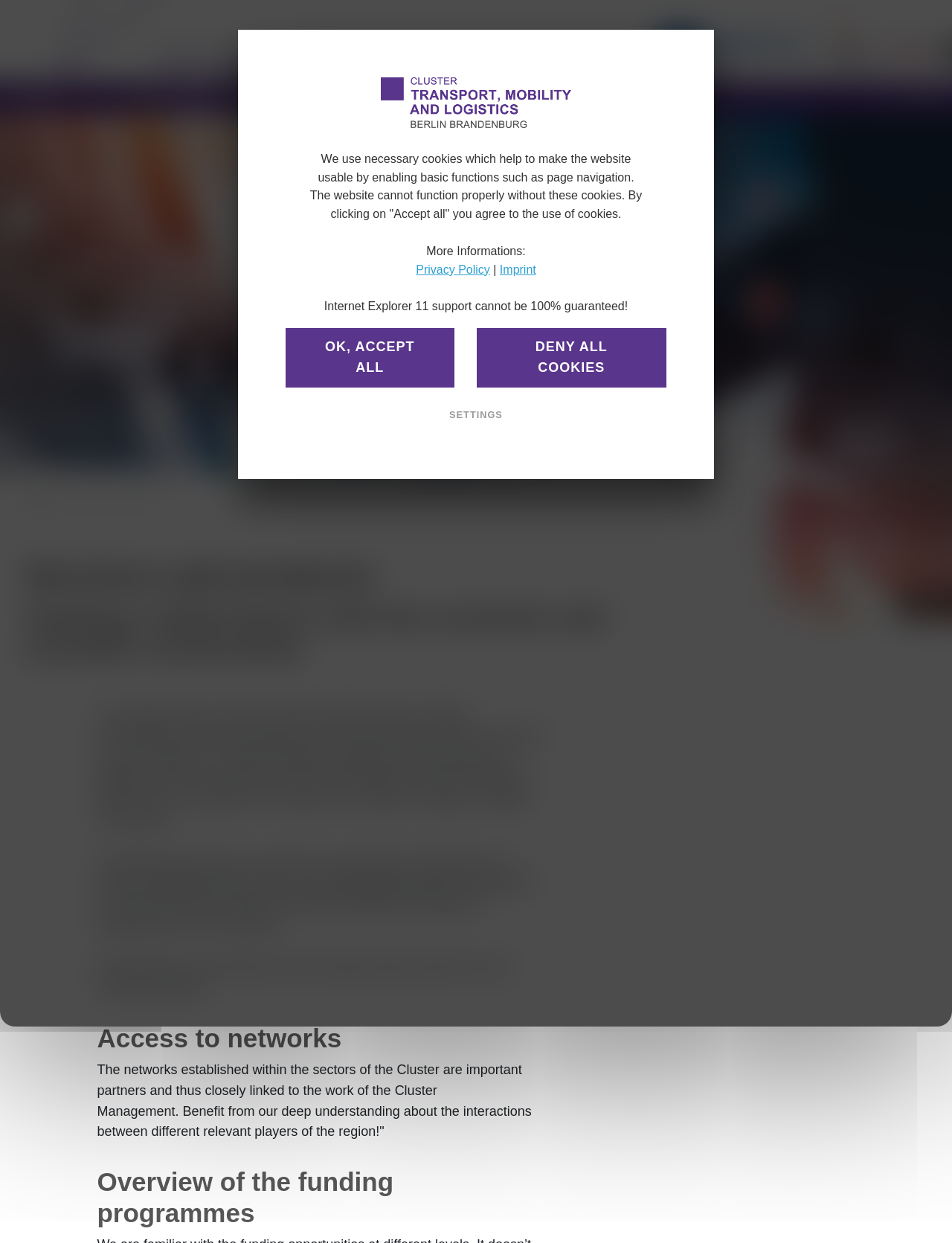Elaborate on the webpage's design and content in a detailed caption.

The webpage is about the Cluster Transport, Mobility and Logistics, which provides services and products related to transportation, mobility, and logistics. At the top of the page, there is a banner with a logo and a navigation menu that allows users to access different sections of the website, including Home, About us, Team, Cluster Stories, Sectors, Services, News, Events, and Media Library.

Below the banner, there is a search bar with a button labeled "Suche" (Search) and a checkbox to select the language, with options for German (DE) and English (EN). On the right side of the search bar, there are social media buttons to share the page on Twitter, LinkedIn, and email.

The main content of the page is divided into sections. The first section has a heading "Services and products" and a subheading "Initiating collaborations with the economic and scientific communities". This section provides an overview of the capital region's innovation capabilities, highlighting the concentration of research institutes and universities in the area. It also mentions the close cooperation between the economic and scientific communities and the potential for innovation in the fields of transport, mobility, and logistics.

The next section is about access to networks, explaining that the Cluster Management can assist in finding the right research partner for innovation projects. This section also mentions the importance of networks established within the sectors of the Cluster.

The final section provides an overview of funding programs available in the region.

At the bottom of the page, there is a footer section with a logo, a message about necessary cookies, and links to the Privacy Policy and Imprint. There are also buttons to accept or deny all cookies and a settings button.